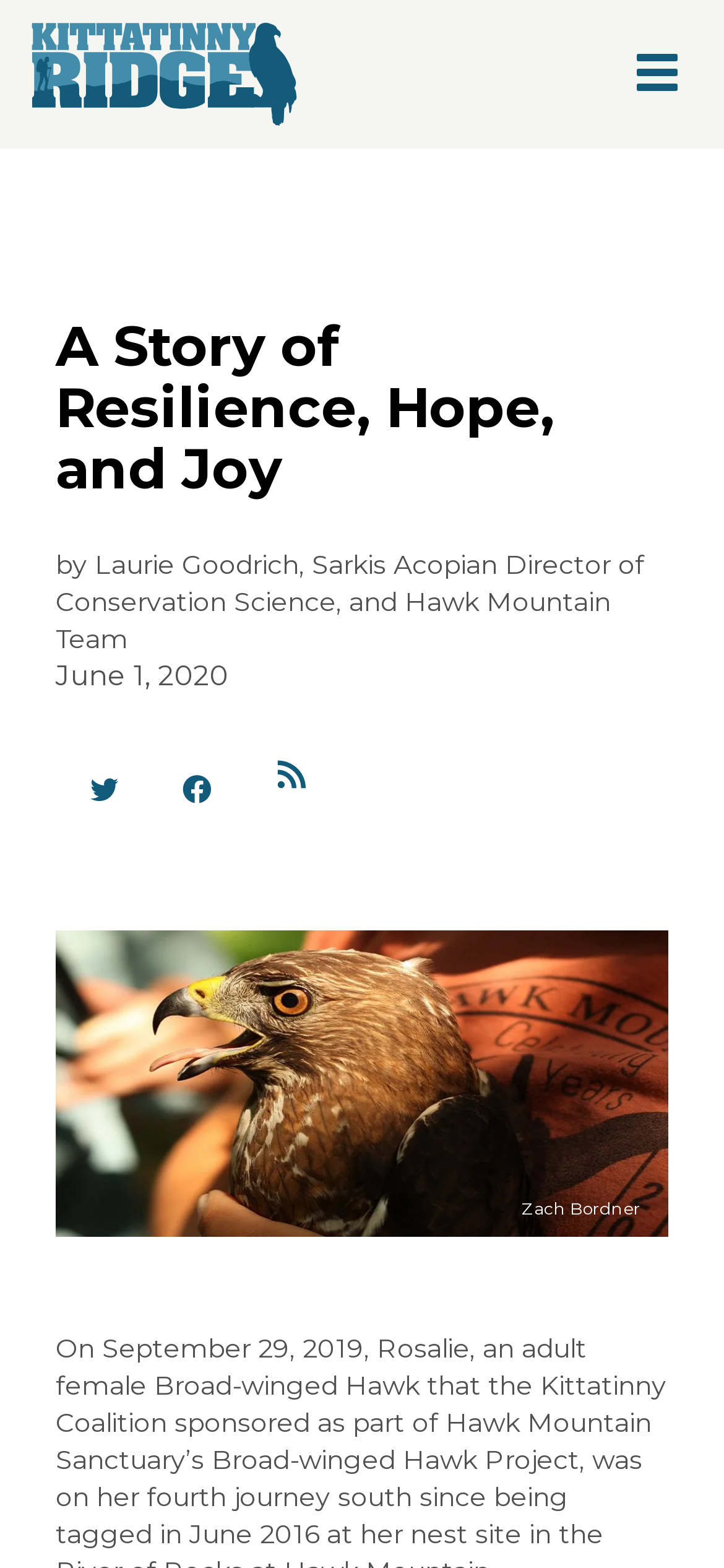What is the date of the article?
Provide a one-word or short-phrase answer based on the image.

June 1, 2020